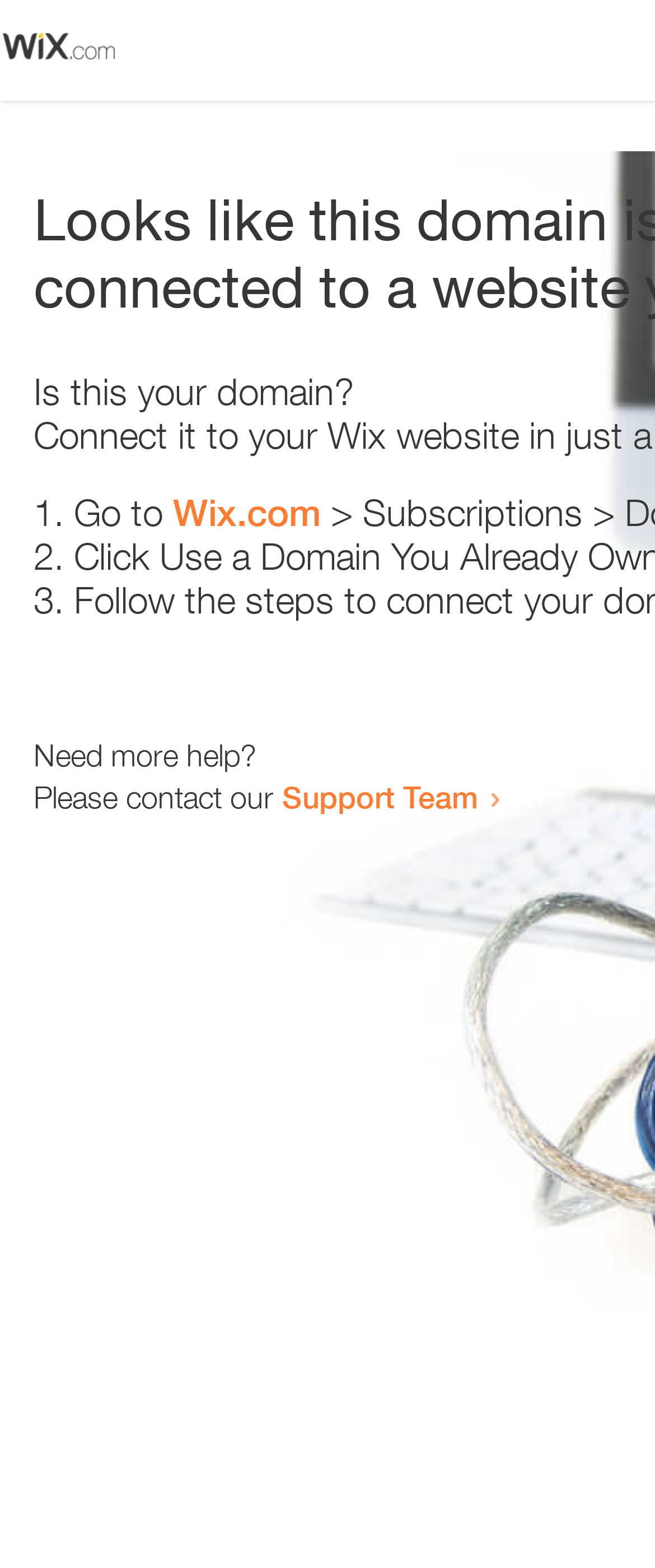Identify and generate the primary title of the webpage.

Looks like this domain isn't
connected to a website yet